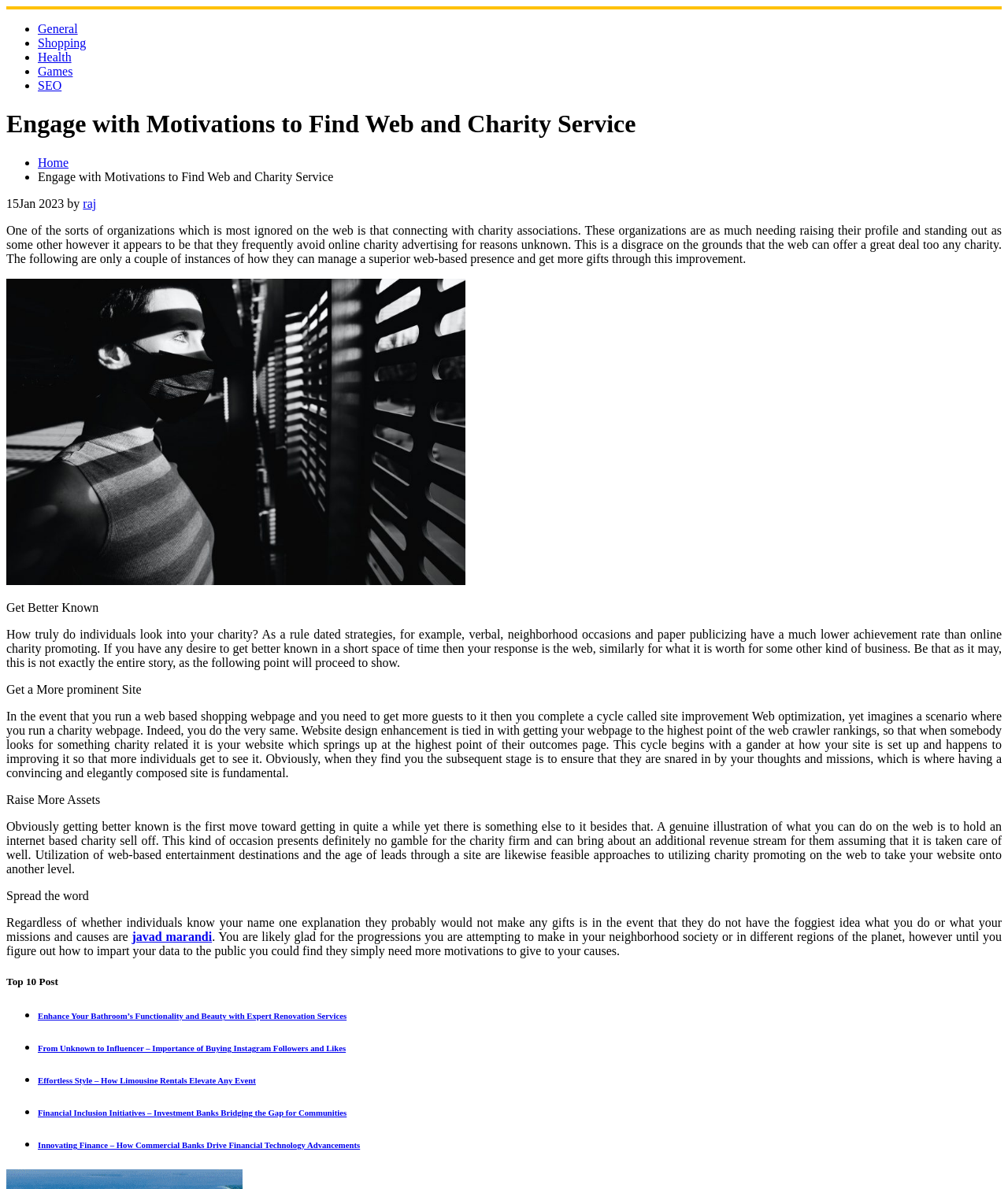Locate the coordinates of the bounding box for the clickable region that fulfills this instruction: "Visit the 'Home' page".

[0.038, 0.131, 0.068, 0.142]